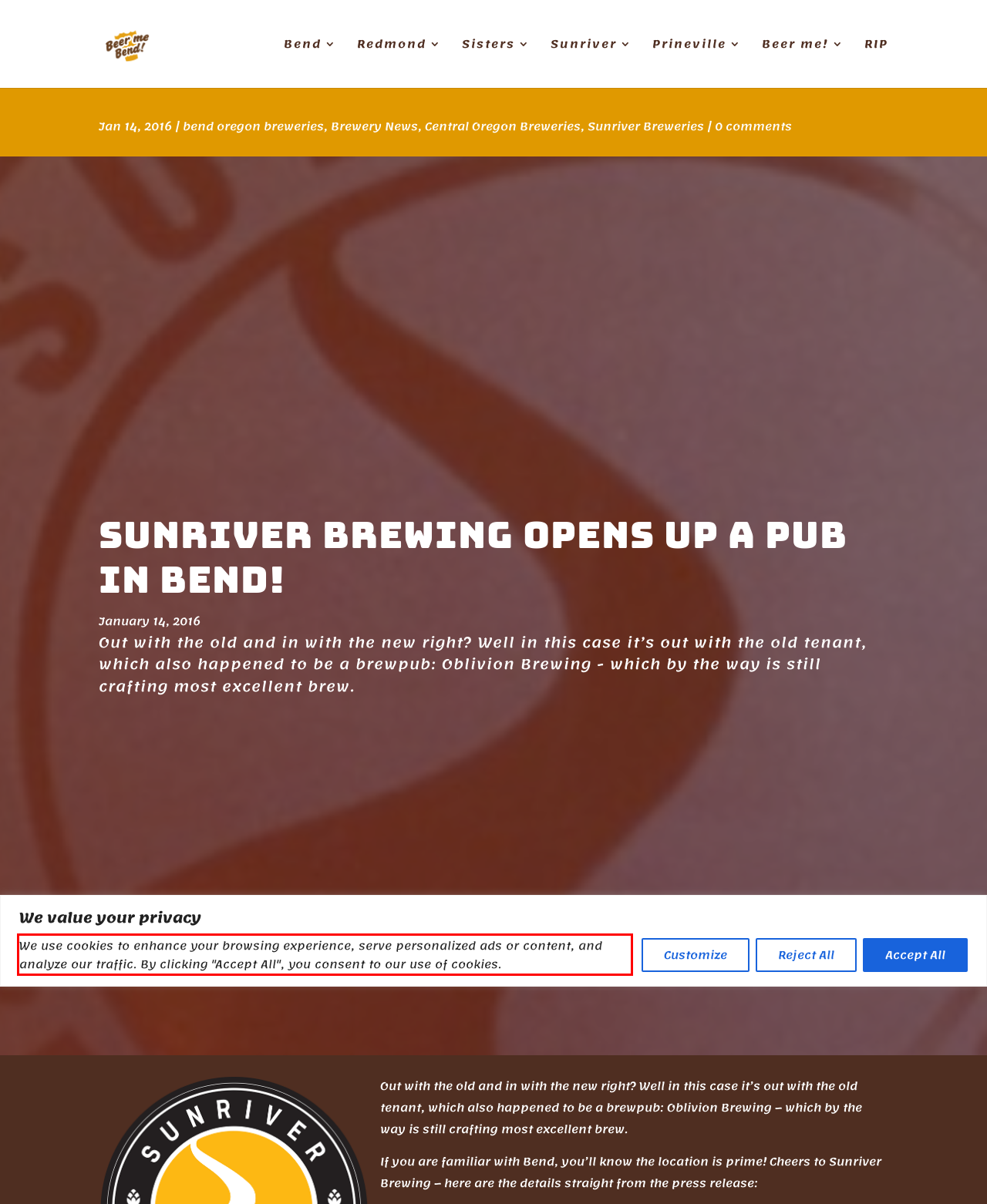Given a webpage screenshot, identify the text inside the red bounding box using OCR and extract it.

We use cookies to enhance your browsing experience, serve personalized ads or content, and analyze our traffic. By clicking "Accept All", you consent to our use of cookies.